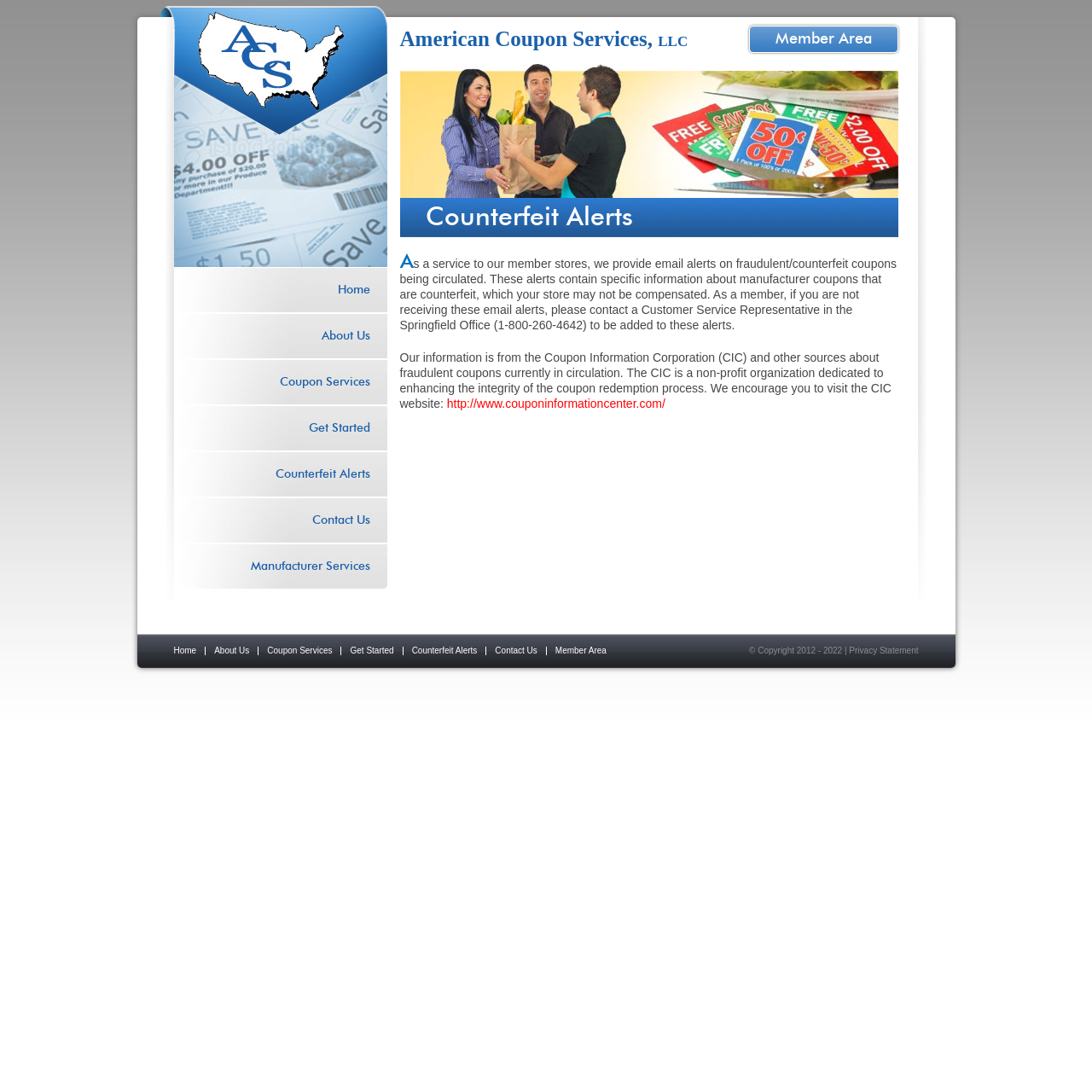Based on the description "alt="American Coupon Services, LLC"", find the bounding box of the specified UI element.

[0.144, 0.113, 0.354, 0.126]